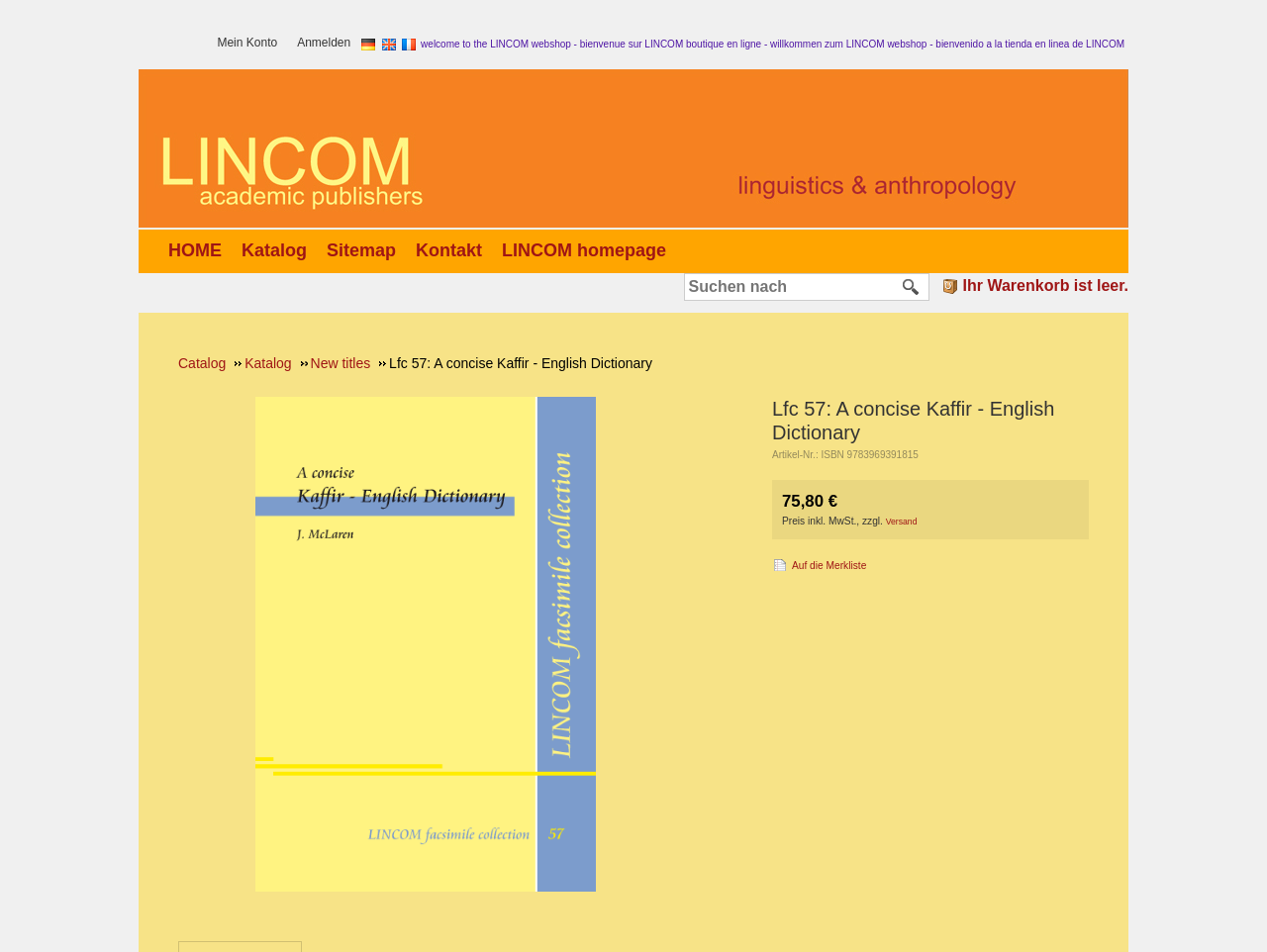What is the ISBN of the book?
Using the visual information, respond with a single word or phrase.

9783969391815